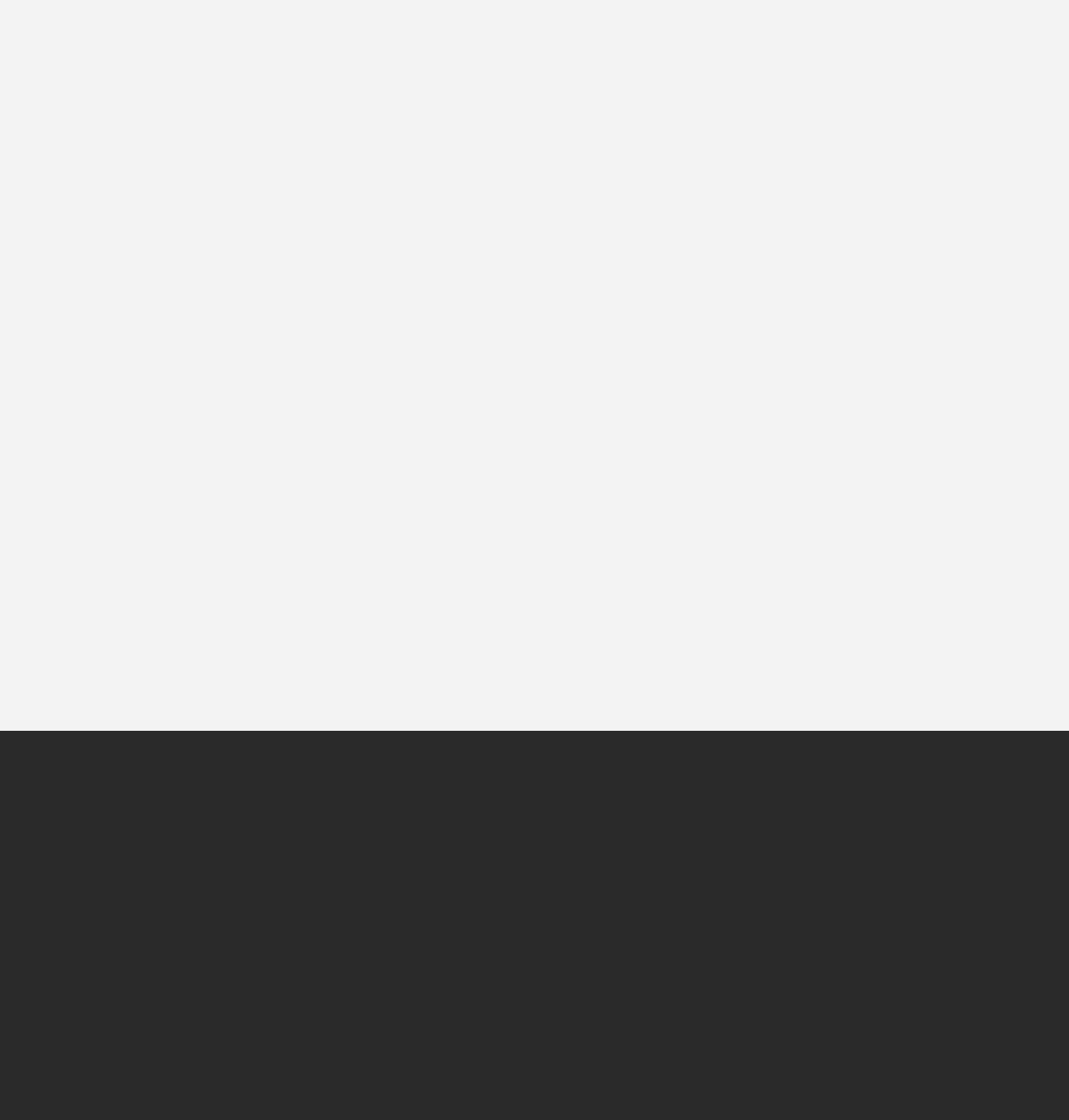Find and indicate the bounding box coordinates of the region you should select to follow the given instruction: "Explore Using AI to go viral on Instagram".

[0.363, 0.042, 0.637, 0.055]